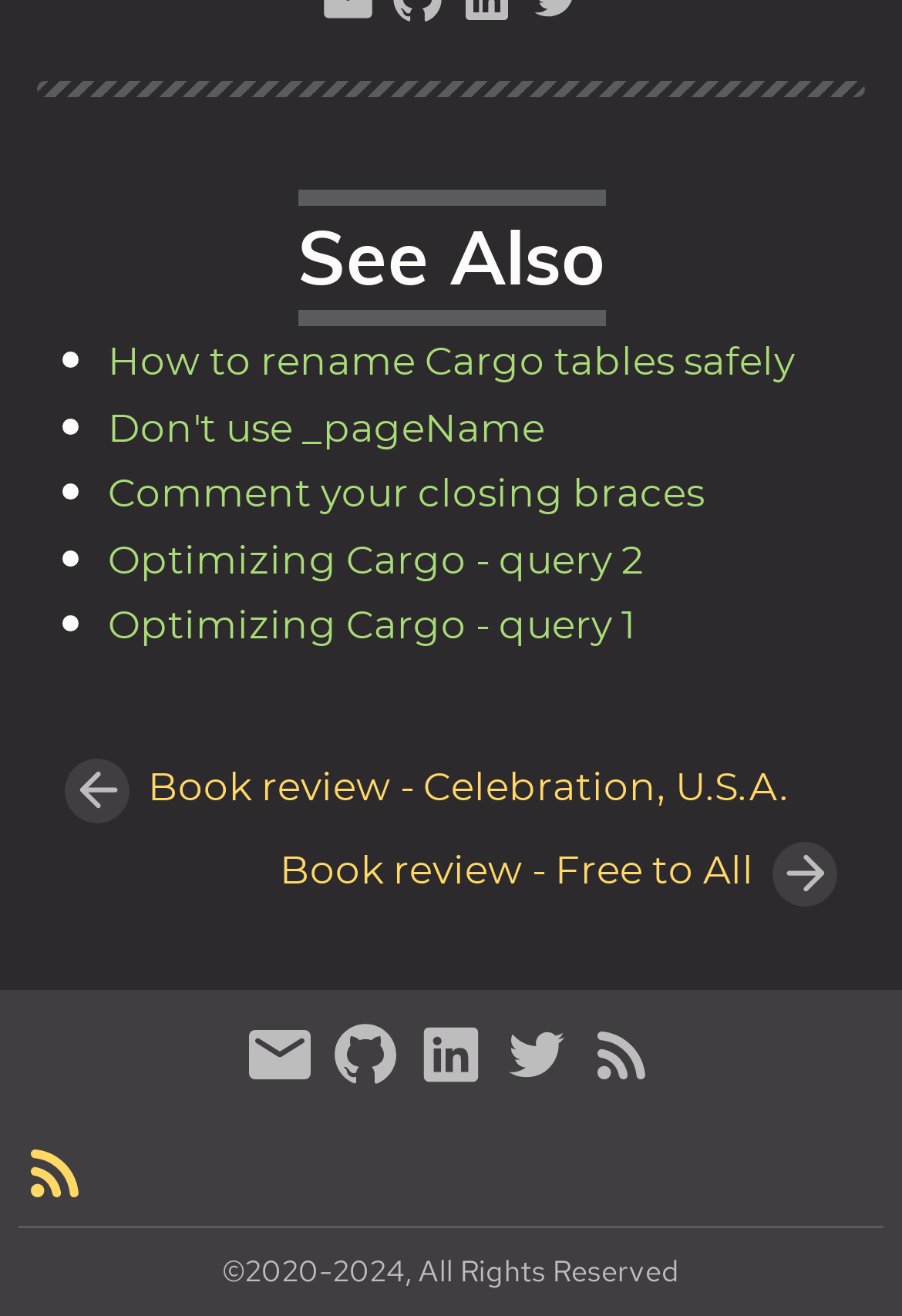Specify the bounding box coordinates for the region that must be clicked to perform the given instruction: "Click on 'How to rename Cargo tables safely'".

[0.119, 0.262, 0.881, 0.29]